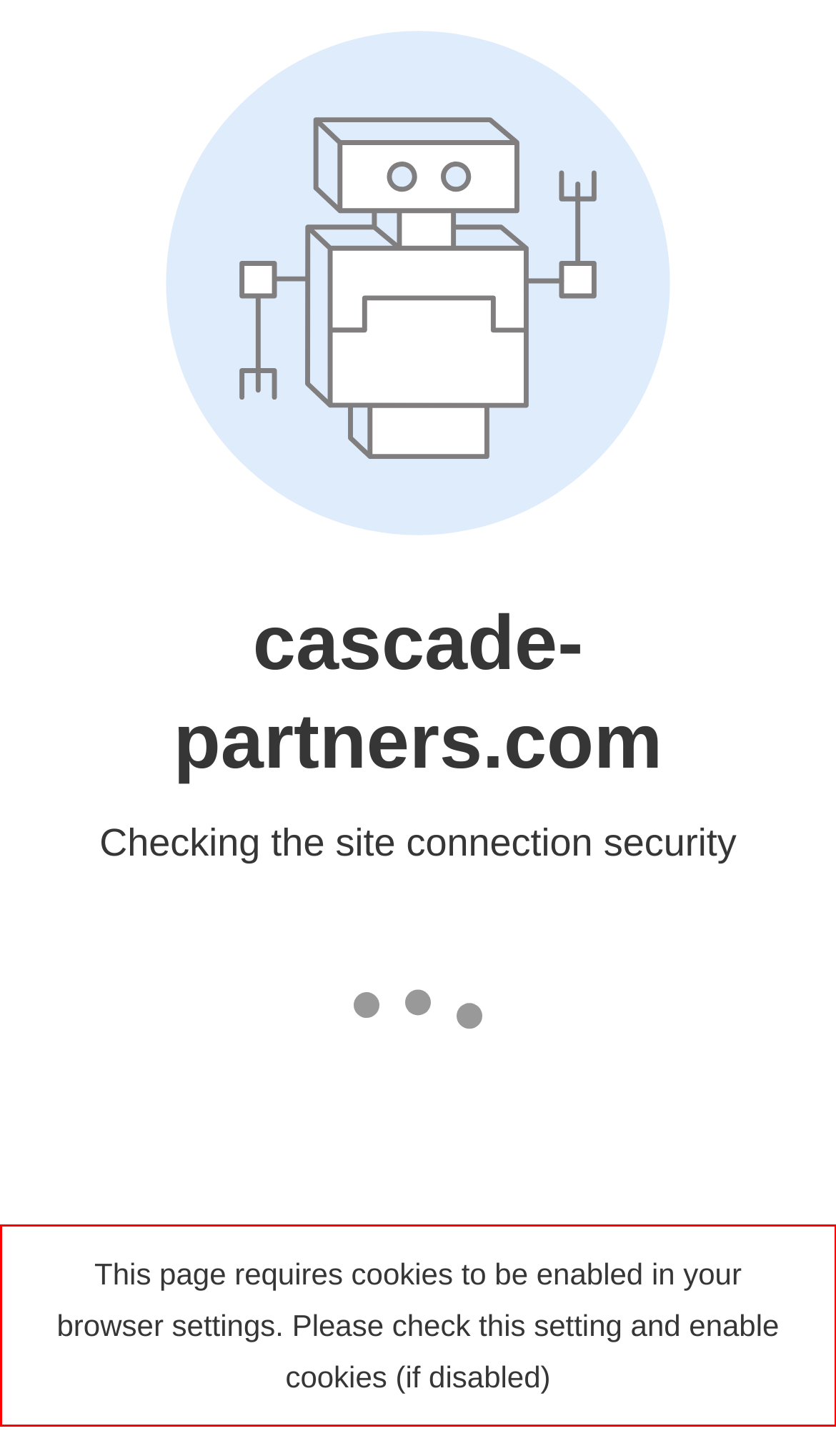Please recognize and transcribe the text located inside the red bounding box in the webpage image.

This page requires cookies to be enabled in your browser settings. Please check this setting and enable cookies (if disabled)